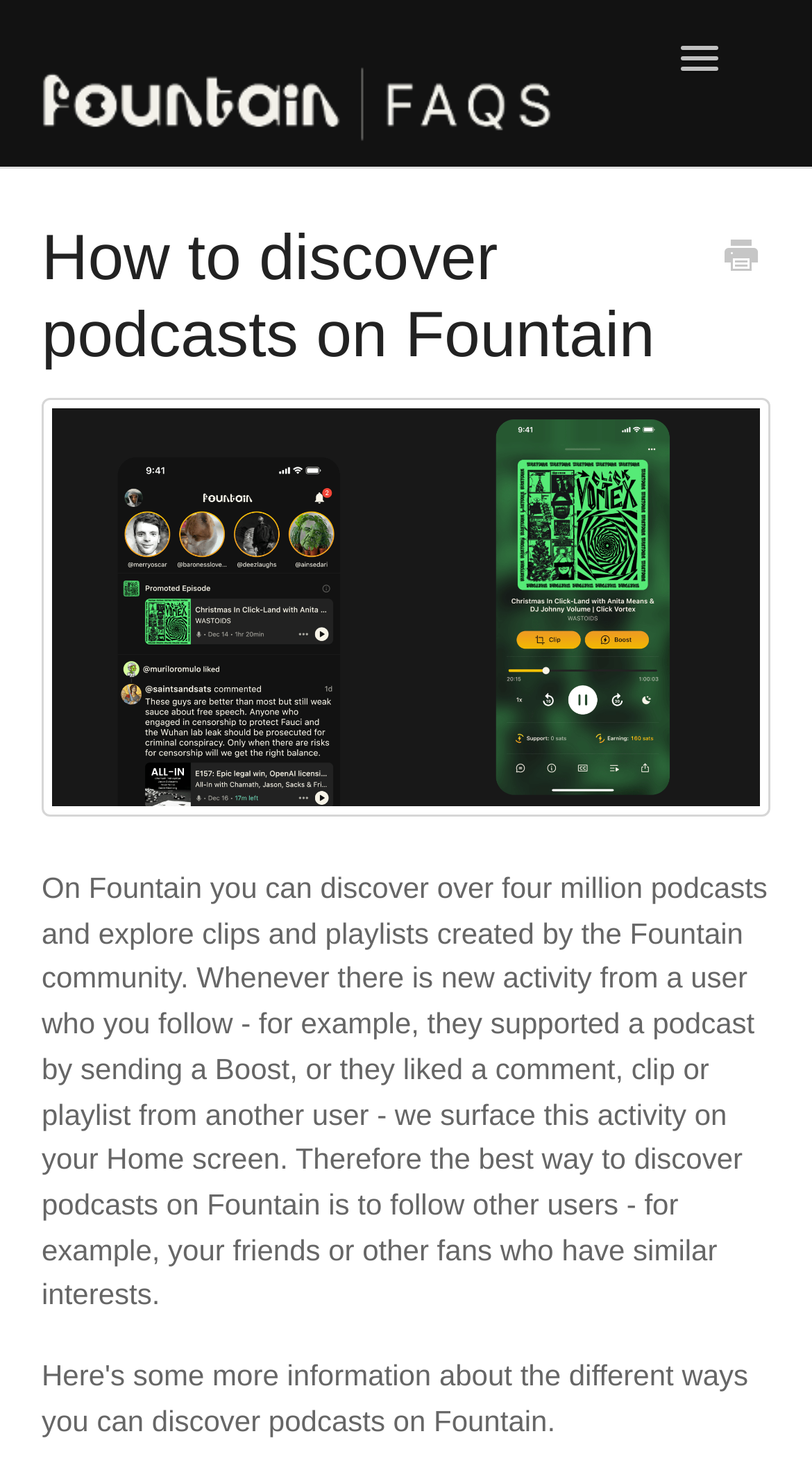What happens when a user you follow supports a podcast on Fountain?
Answer the question with a thorough and detailed explanation.

When a user you follow on Fountain supports a podcast by sending a Boost, this activity is surfaced on your Home screen, allowing you to discover new podcasts and stay updated on the activity of users you follow.